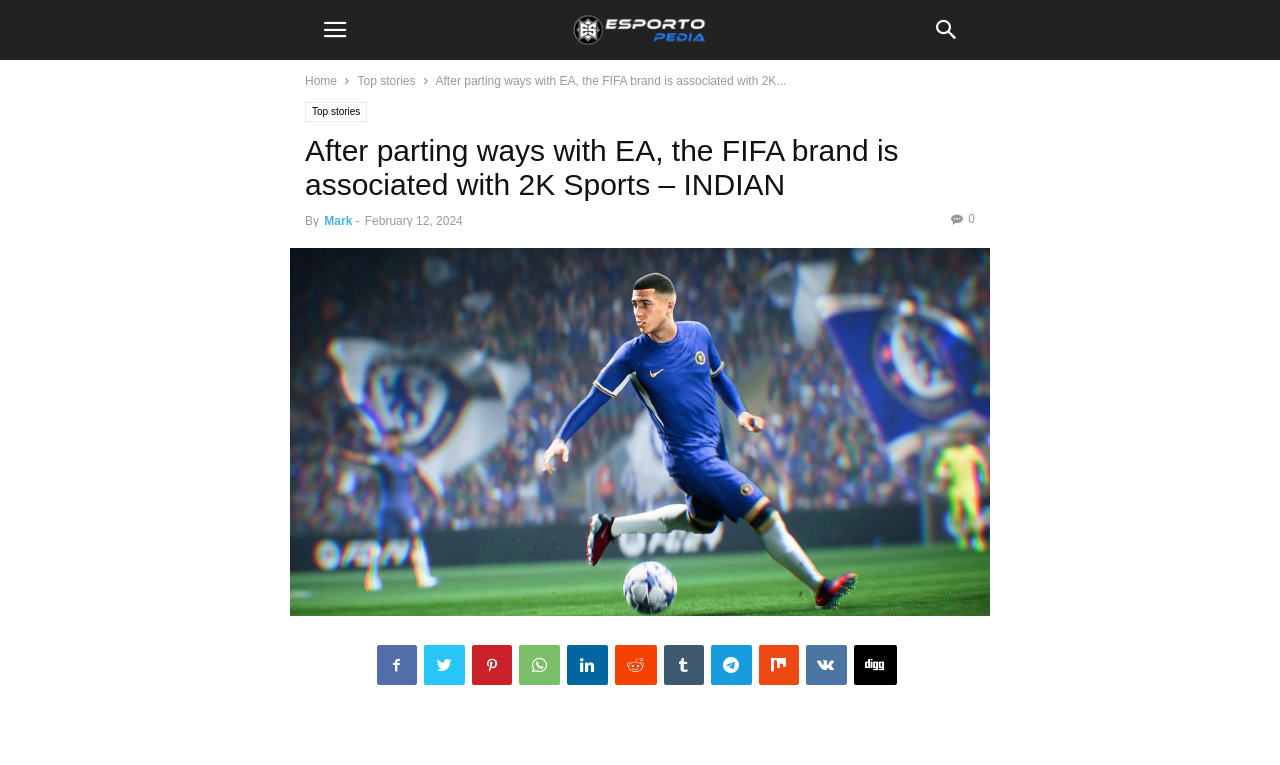Give a detailed account of the webpage, highlighting key information.

The webpage appears to be a news article or blog post about the FIFA brand associating with 2K Sports after parting ways with EA. At the top of the page, there are two buttons, a mobile toggle and a search button, positioned side by side. Below these buttons, there are two links, "Home" and "Top stories", aligned horizontally.

The main content of the page is a news article with a heading that reads "After parting ways with EA, the FIFA brand is associated with 2K Sports – INDIAN". The heading is followed by the author's name, "Mark", and the date of publication, "February 12, 2024". The article's text is positioned below the heading, spanning across the width of the page.

On the right side of the page, there is a column of social media links, represented by various icons, including Facebook, Twitter, and others. These links are stacked vertically, starting from the top-right corner of the page.

At the bottom of the page, there is a link with no text, which may be a "Read more" or "Continue reading" link.